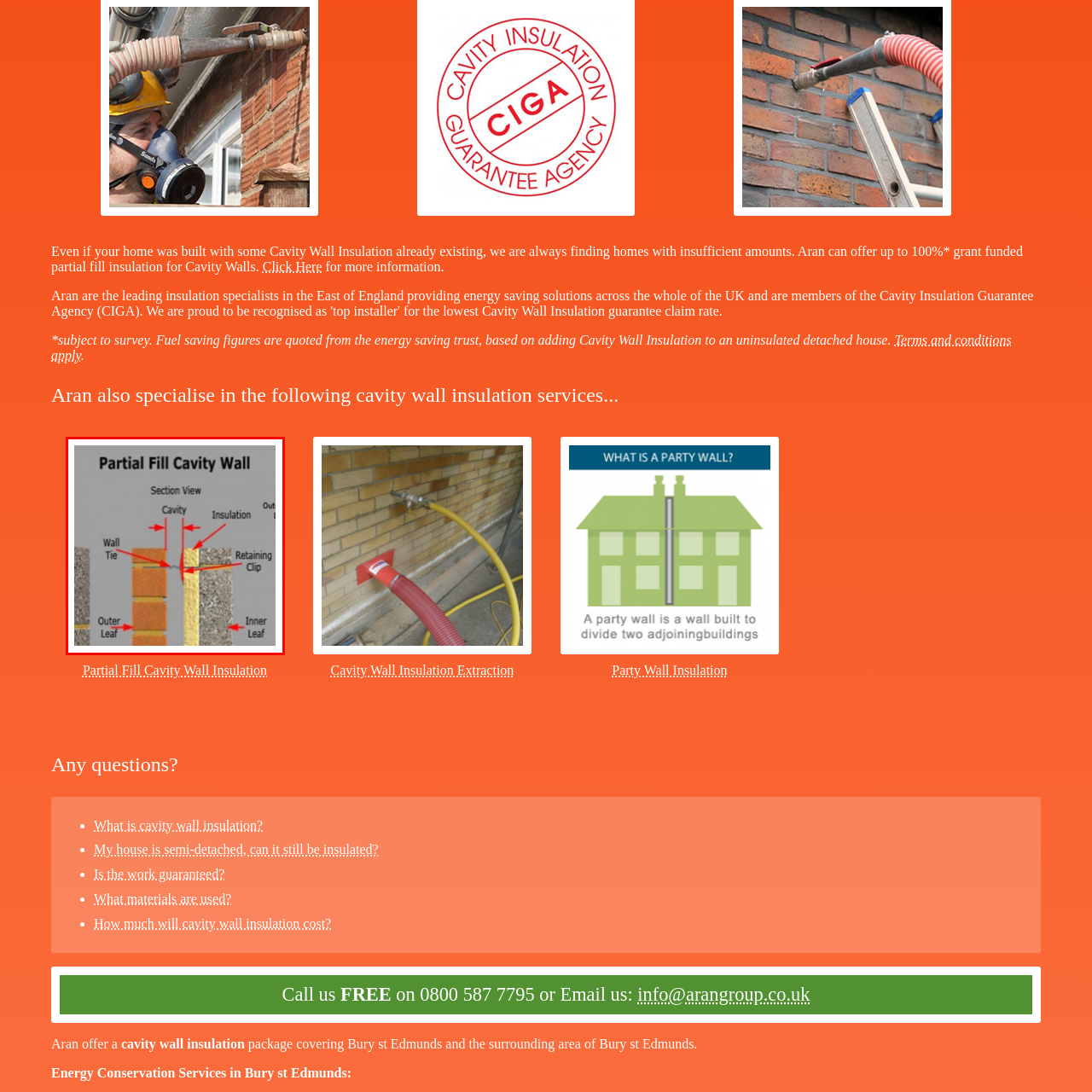Give a thorough account of what is shown in the red-encased segment of the image.

This illustration provides a detailed section view of a partial fill cavity wall, highlighting its structural components. Key elements include the outer leaf and inner leaf of the wall, separated by a cavity filled with insulation. Important features such as the wall tie and retaining clip are also labeled, which play crucial roles in maintaining the integrity of the wall structure. This image supports the information on cavity wall insulation services, emphasizing the benefits of enhanced energy efficiency in homes through effective insulation solutions offered by Aran.